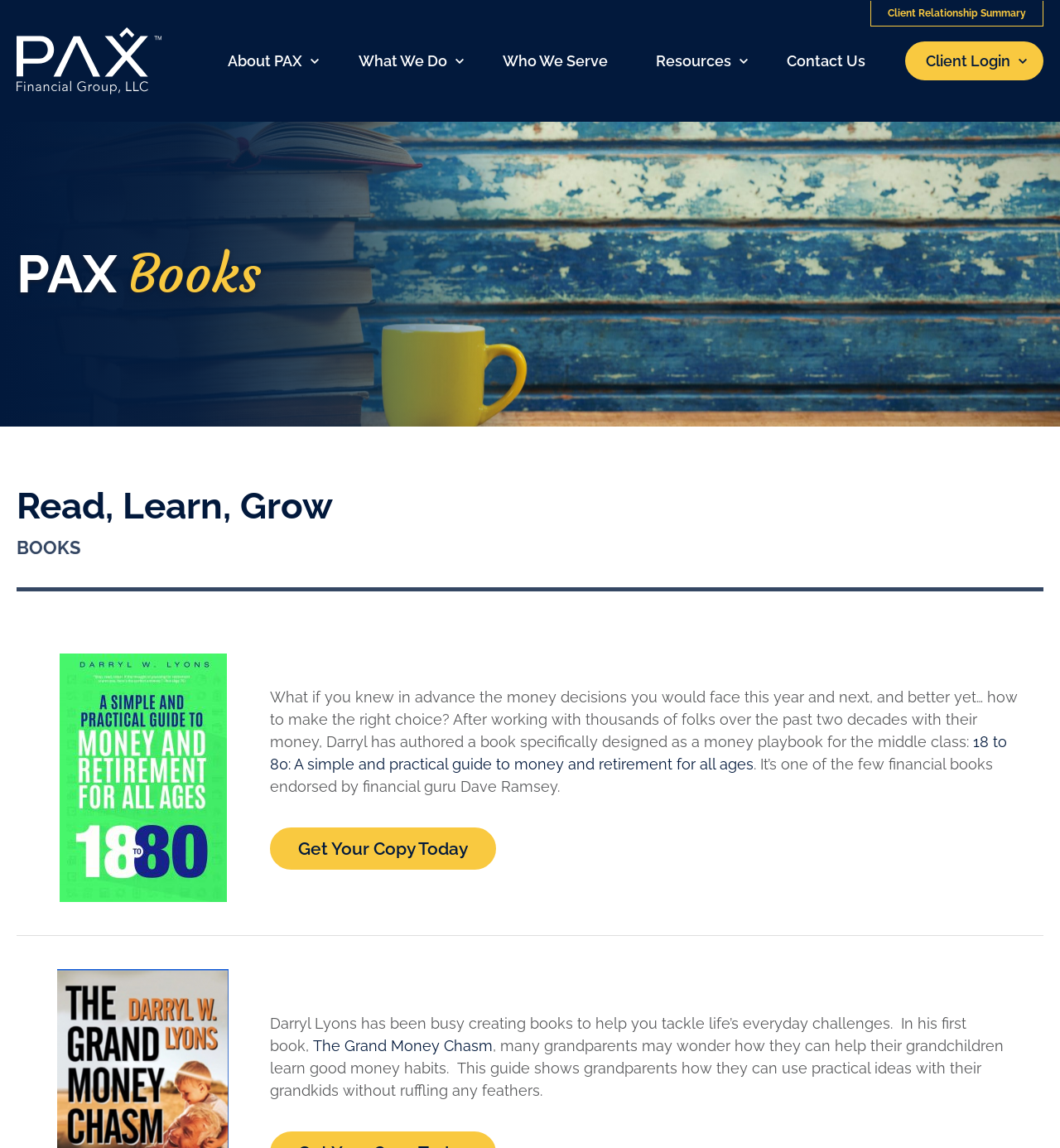Specify the bounding box coordinates for the region that must be clicked to perform the given instruction: "Click on the '18 to 80: A simple and practical guide to money and retirement for all ages' book link".

[0.255, 0.638, 0.95, 0.673]